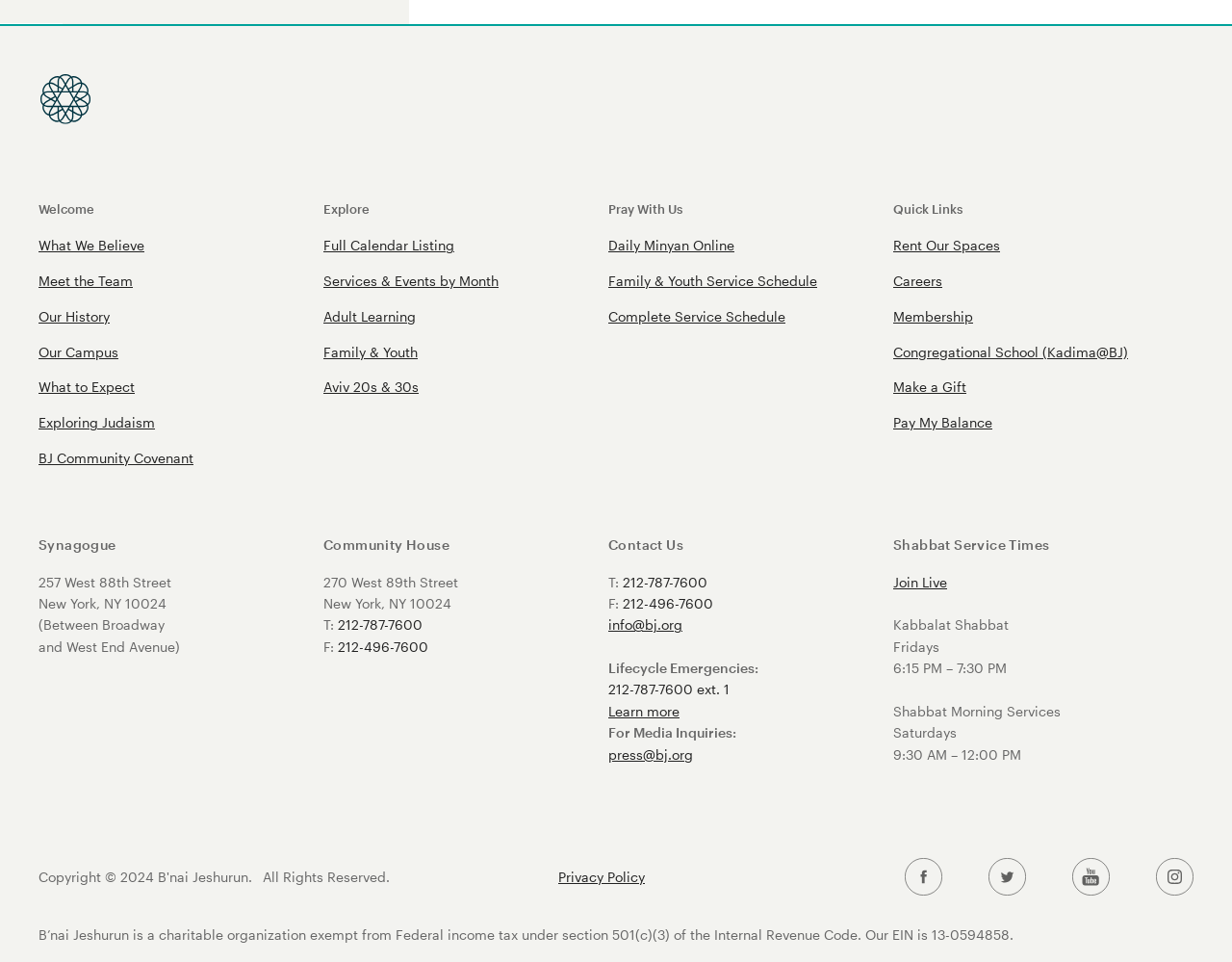What is the name of the synagogue?
Offer a detailed and full explanation in response to the question.

I found the answer by looking at the BJ Logo image at the top of the webpage, which suggests that the synagogue's name is B’nai Jeshurun.